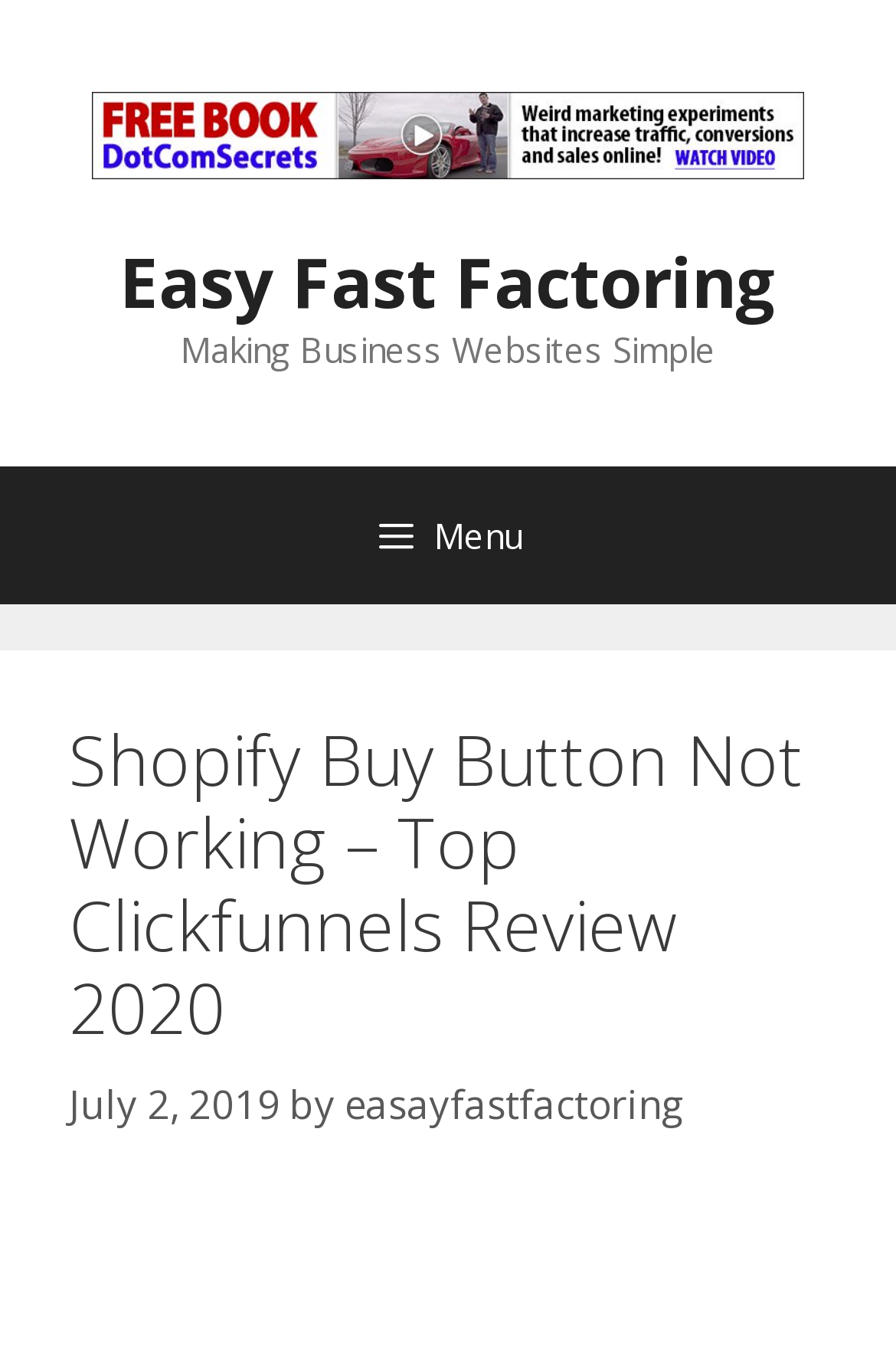What is the name of the author of the latest article?
Could you please answer the question thoroughly and with as much detail as possible?

I found the name of the author of the latest article by looking at the link element within the header section, which contains the text 'easayfastfactoring'.